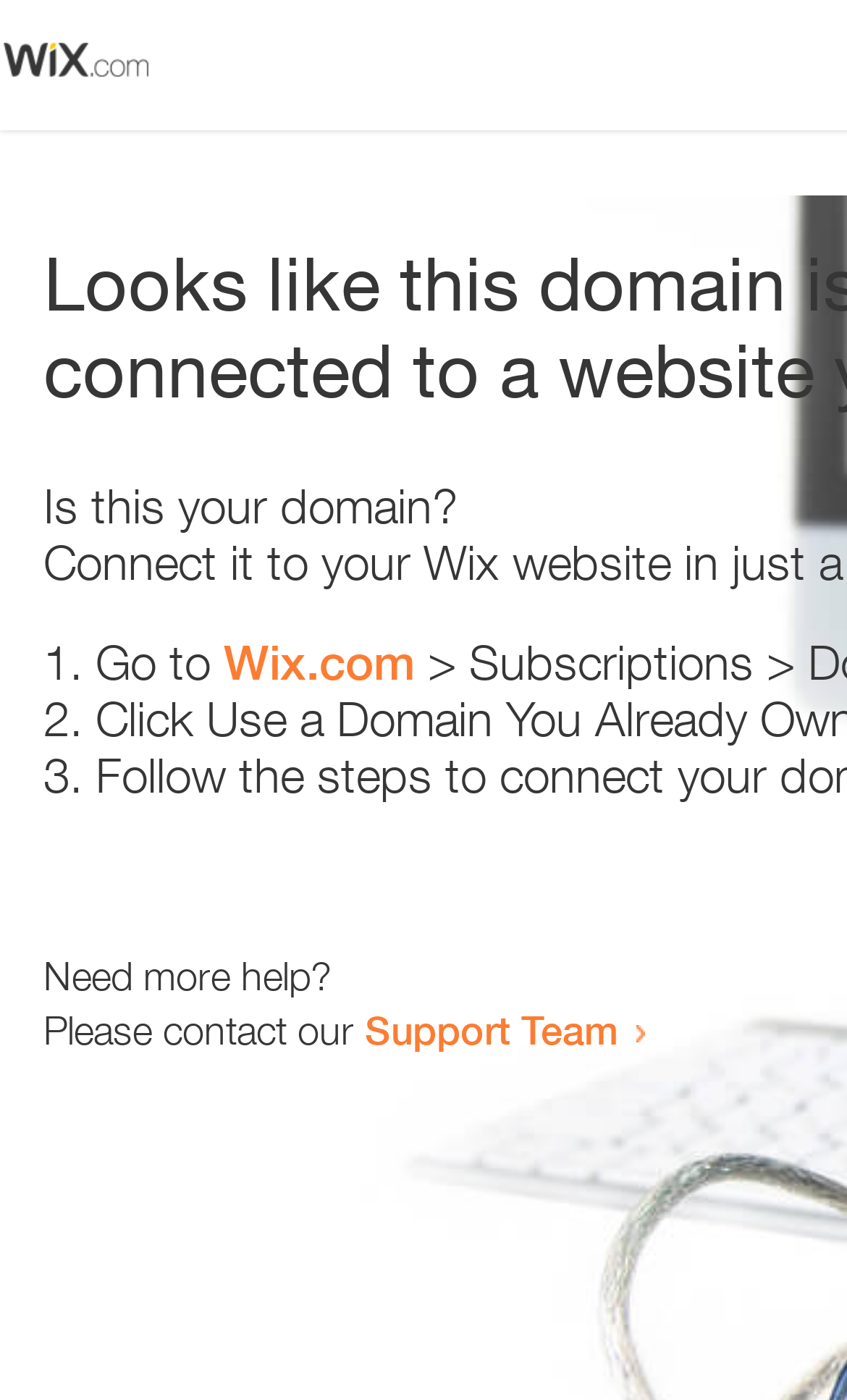Generate a comprehensive description of the contents of the webpage.

The webpage appears to be an error page, with a small image at the top left corner. Below the image, there is a question "Is this your domain?" in a prominent position. 

To the right of the question, there is a numbered list with three items. The first item starts with "1." and suggests going to "Wix.com". The second item starts with "2." and the third item starts with "3.", but their contents are not specified. 

Further down the page, there is a message "Need more help?" followed by a sentence "Please contact our Support Team" with a link to the Support Team.